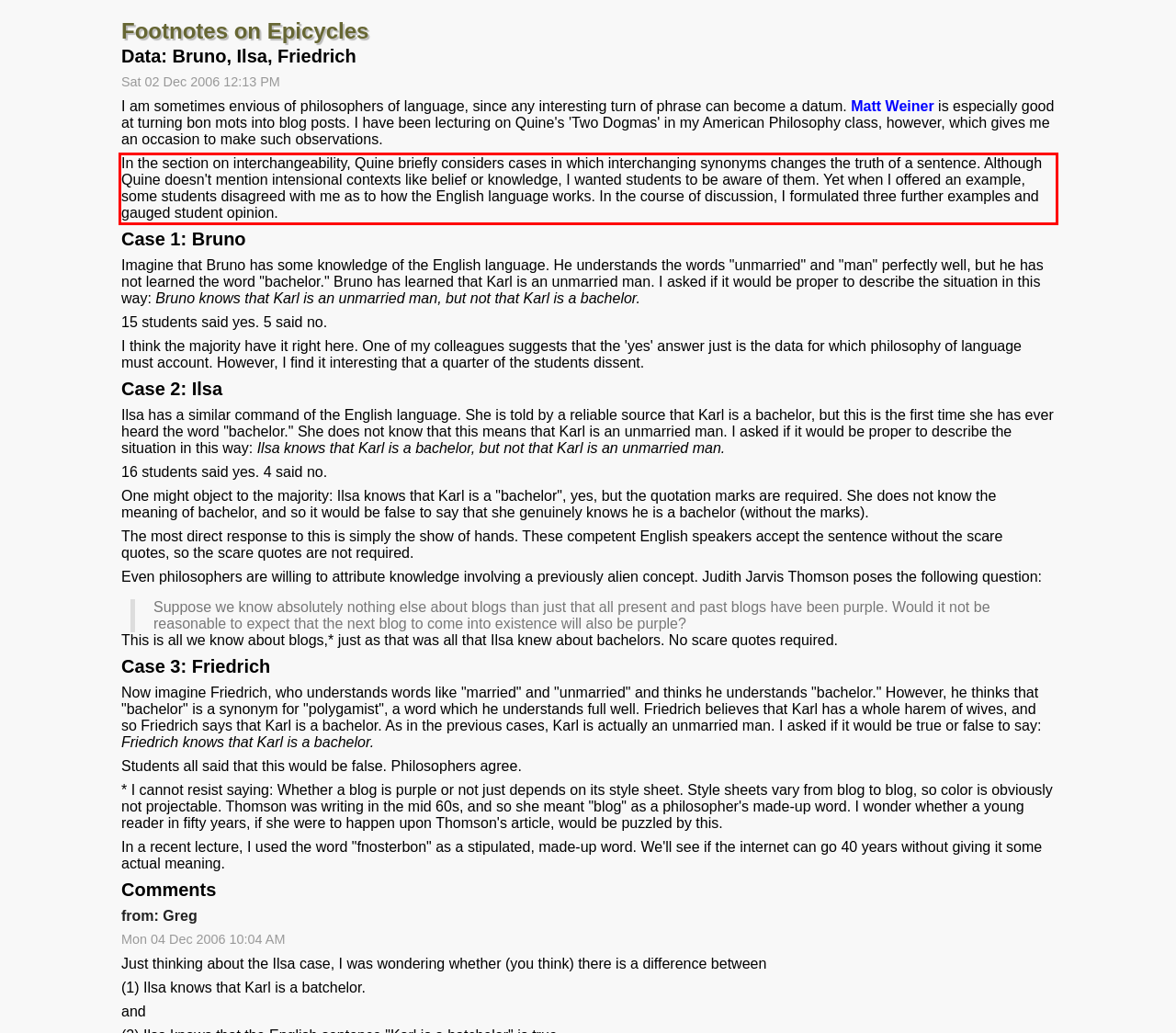Please perform OCR on the text within the red rectangle in the webpage screenshot and return the text content.

In the section on interchangeability, Quine briefly considers cases in which interchanging synonyms changes the truth of a sentence. Although Quine doesn't mention intensional contexts like belief or knowledge, I wanted students to be aware of them. Yet when I offered an example, some students disagreed with me as to how the English language works. In the course of discussion, I formulated three further examples and gauged student opinion.